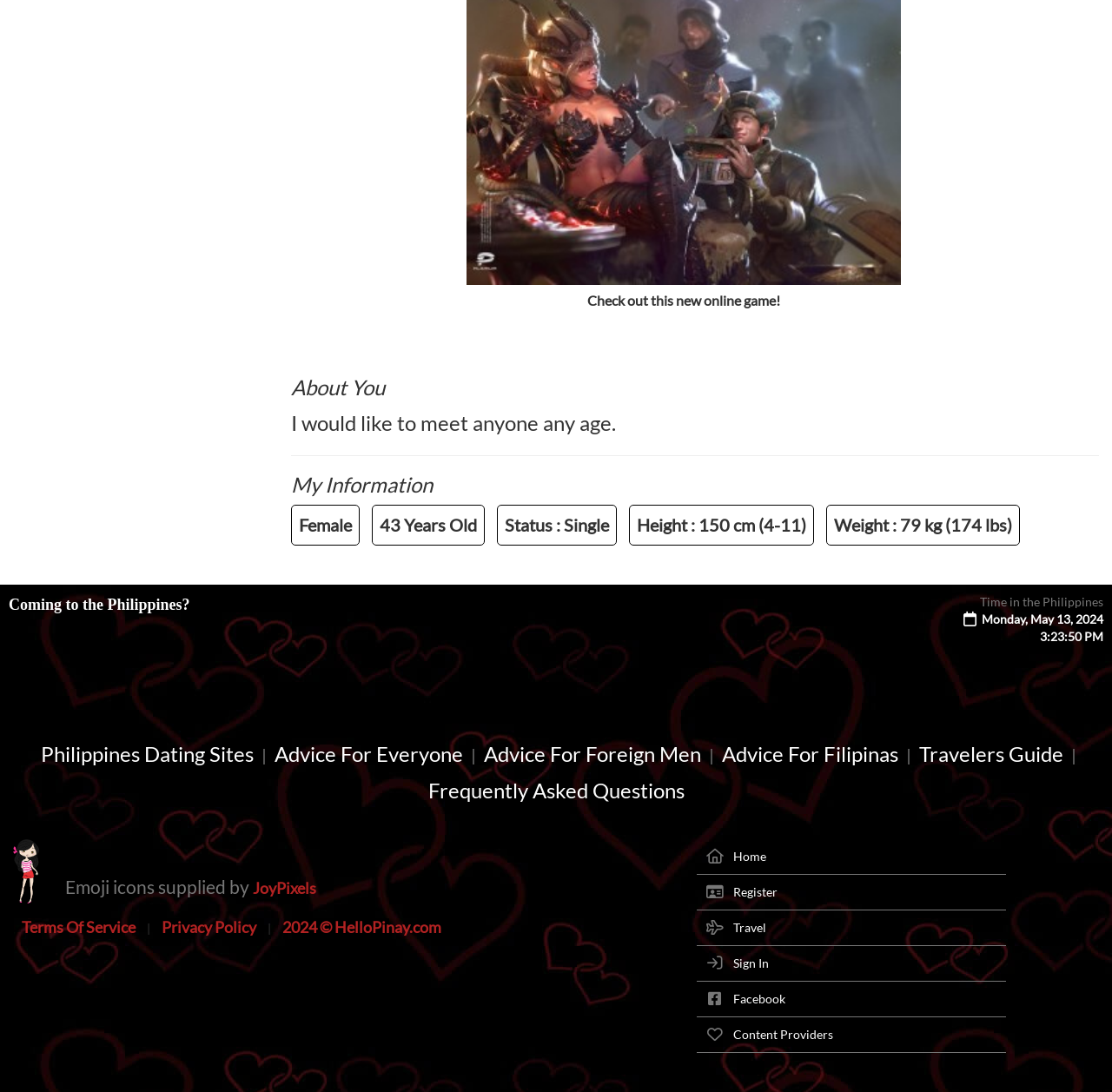What is the user's height?
Refer to the image and provide a thorough answer to the question.

The answer can be found in the 'My Information' section, where it is stated that the user's height is '150 cm (4-11)'.